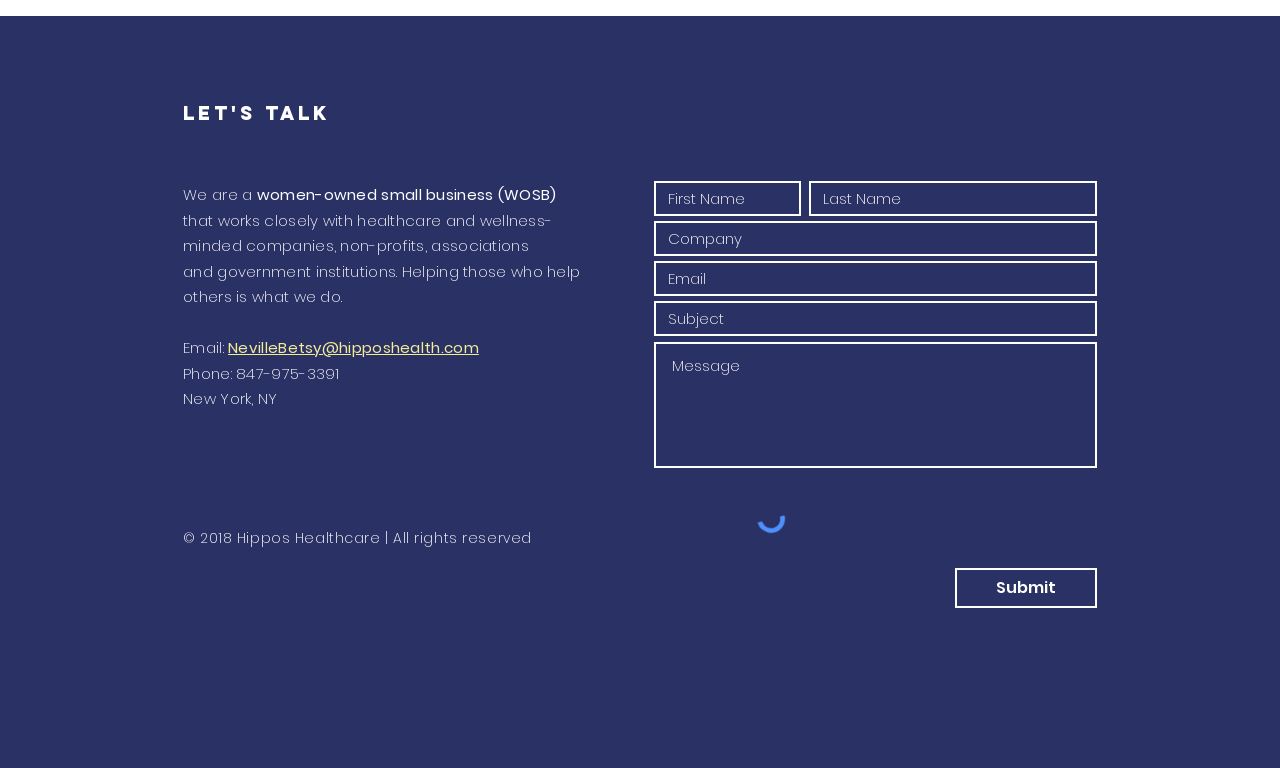Calculate the bounding box coordinates of the UI element given the description: "Submit".

[0.746, 0.74, 0.857, 0.792]